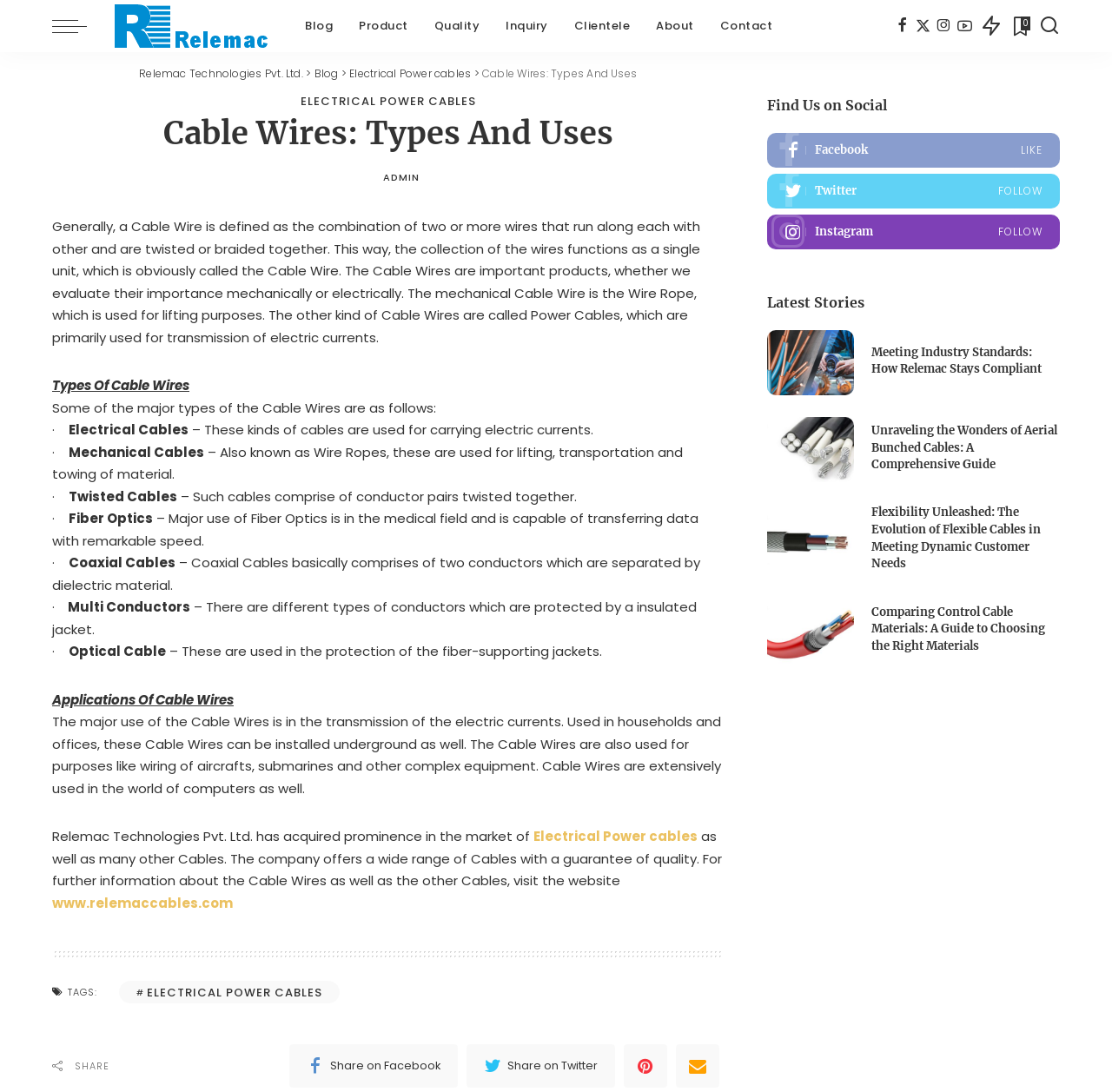Please examine the image and provide a detailed answer to the question: What is the company name mentioned in the webpage?

The company name is mentioned in the webpage as 'Relemac Technologies Pvt. Ltd.' which is also the title of the webpage. It is mentioned multiple times in the webpage, including in the navigation menu and in the content section.